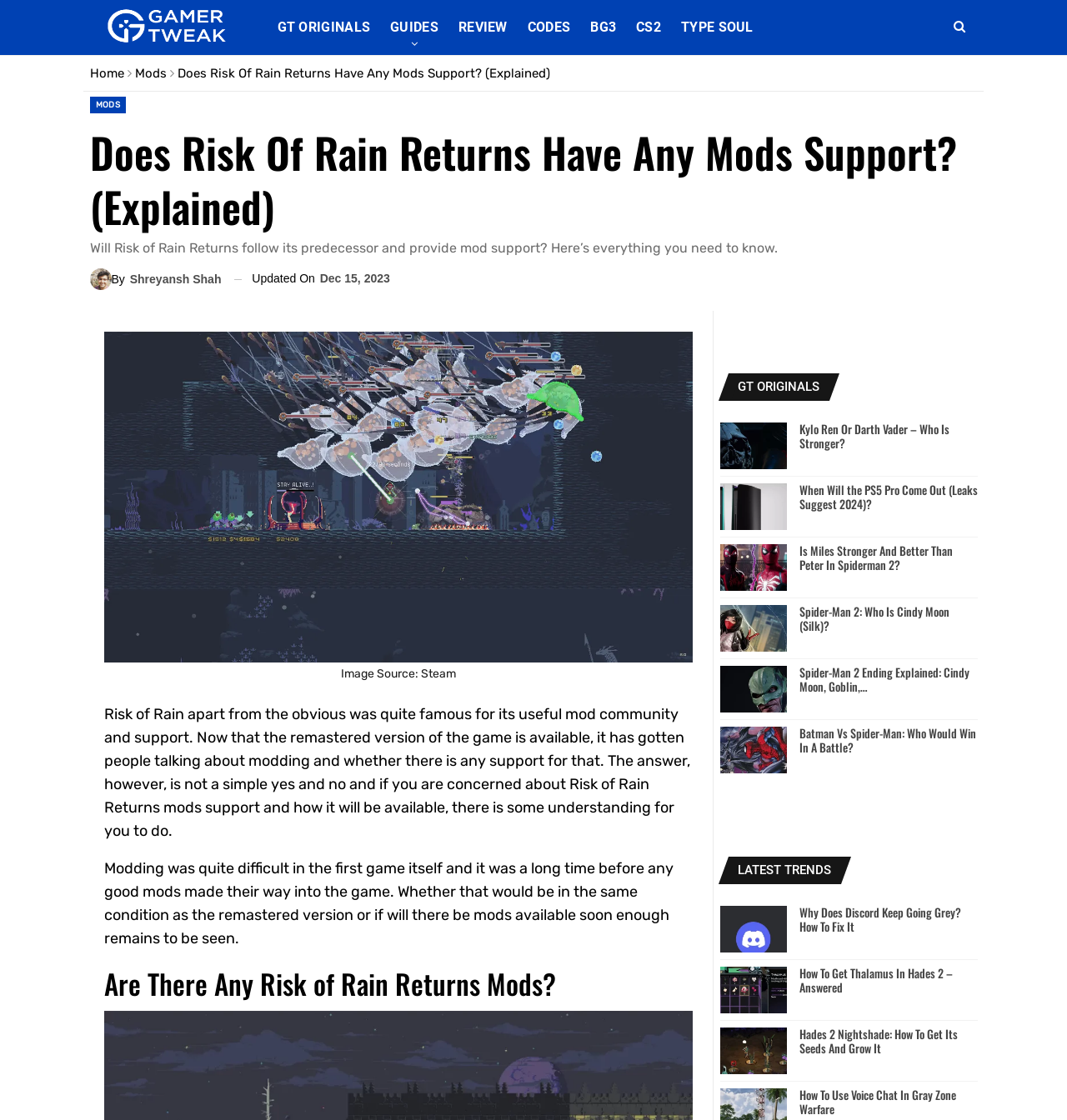Could you locate the bounding box coordinates for the section that should be clicked to accomplish this task: "Visit the 'GUIDES' section".

[0.356, 0.0, 0.42, 0.049]